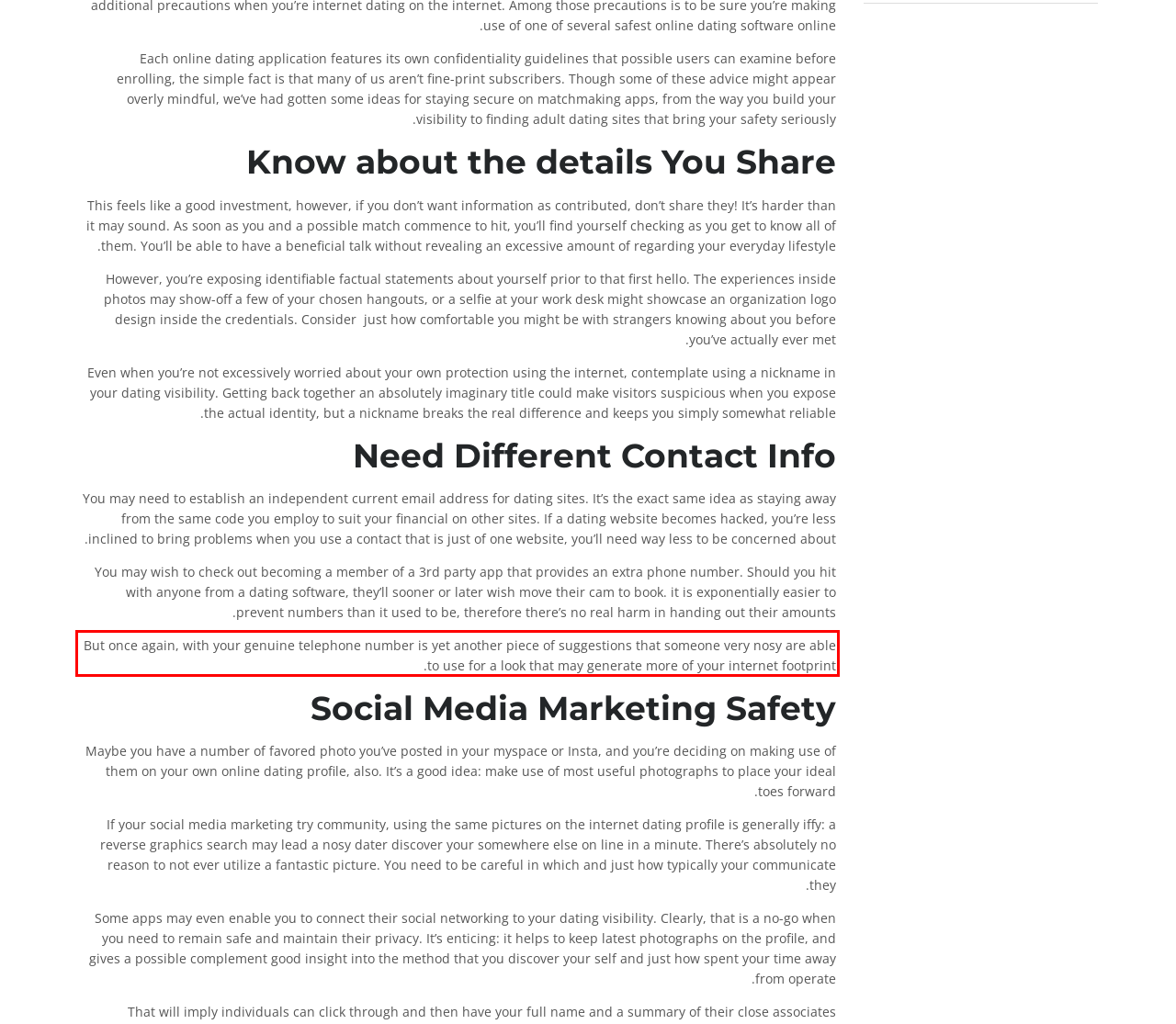Identify the red bounding box in the webpage screenshot and perform OCR to generate the text content enclosed.

But once again, with your genuine telephone number is yet another piece of suggestions that someone very nosy are able to use for a look that may generate more of your internet footprint.